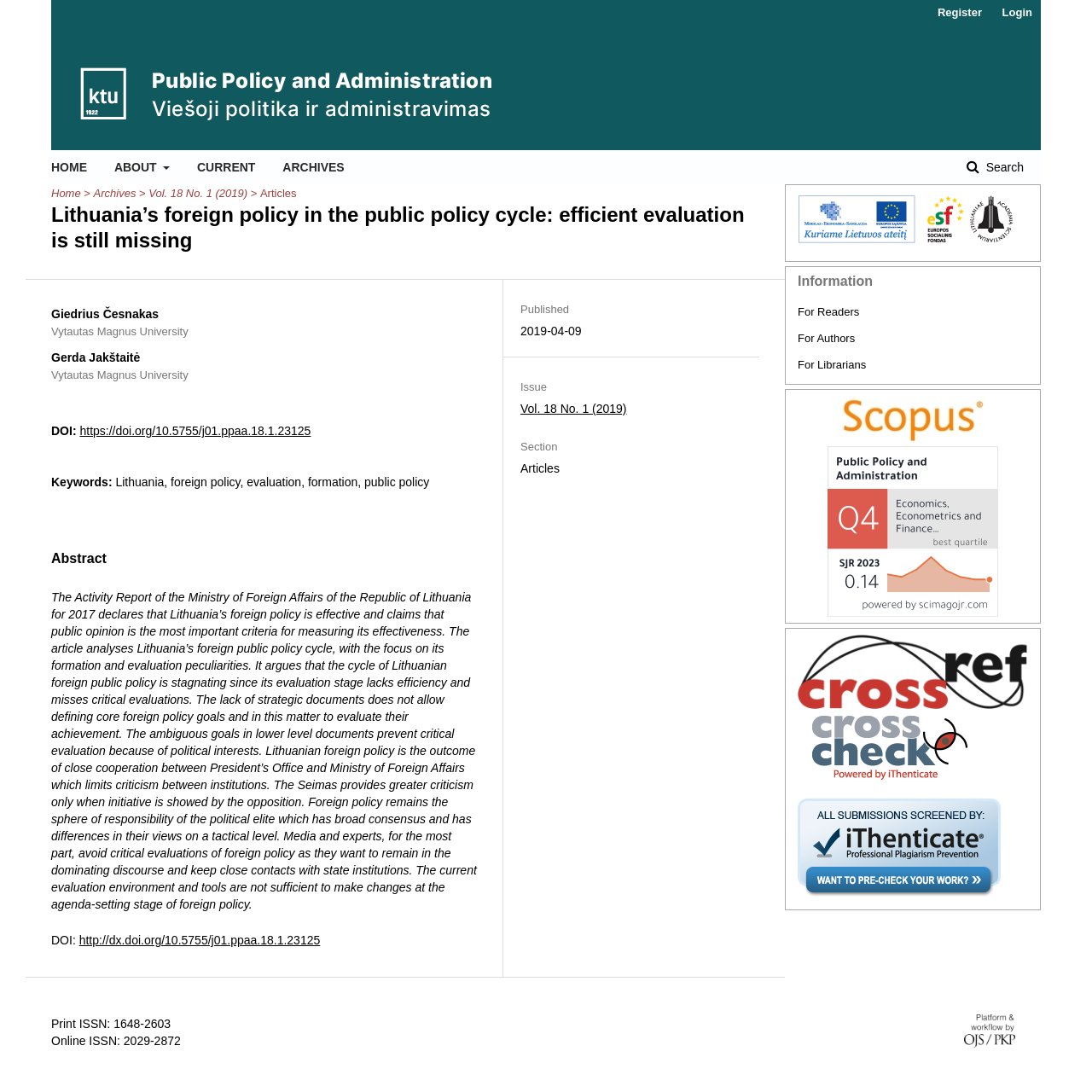Show the bounding box coordinates of the element that should be clicked to complete the task: "Check the article's DOI".

[0.073, 0.388, 0.285, 0.401]